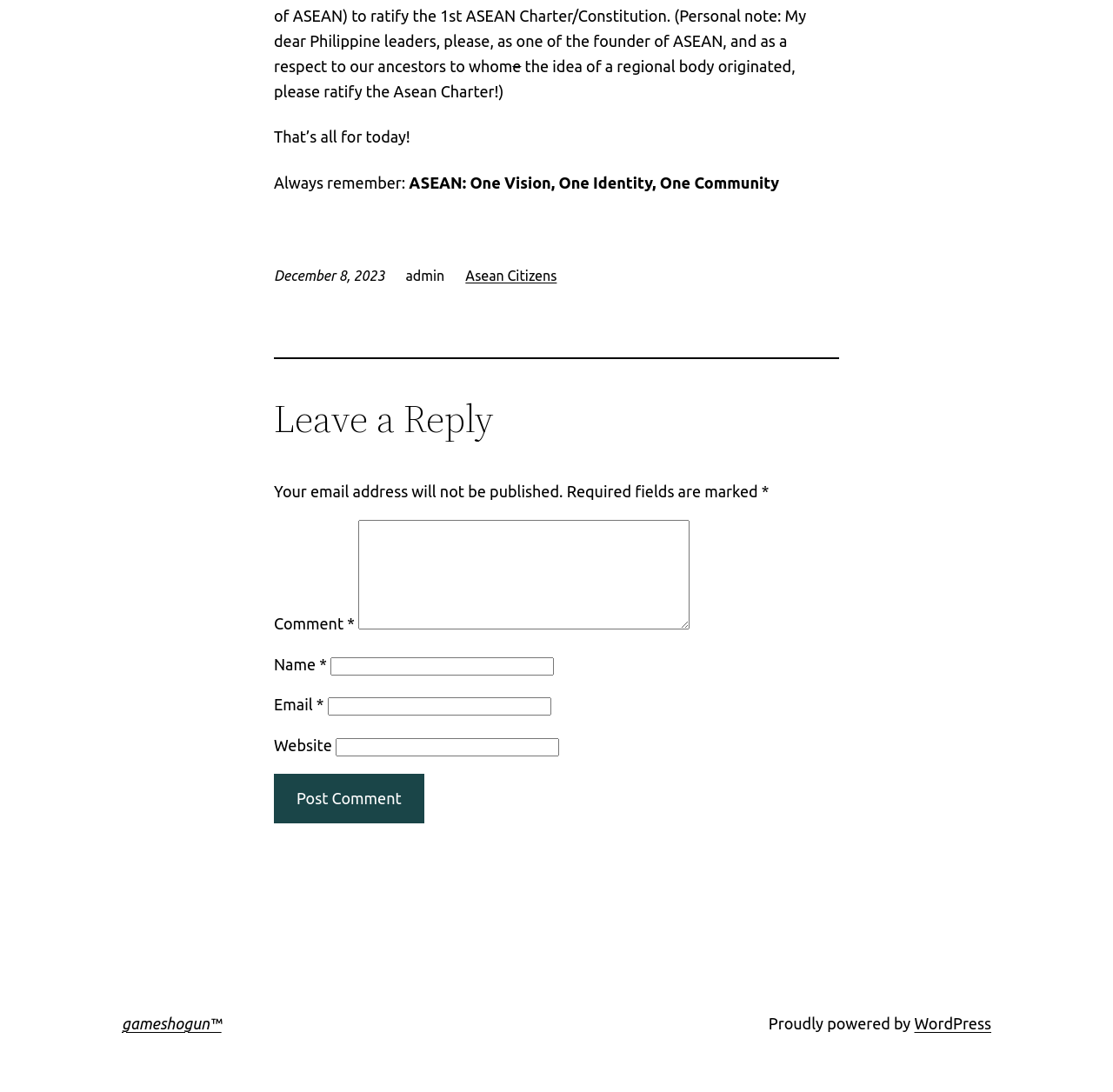Using the information shown in the image, answer the question with as much detail as possible: What is the purpose of the webpage?

I inferred the purpose of the webpage by analyzing the content of the StaticText elements. The text 'the idea of a regional body originated, please ratify the Asean Charter!' and 'ASEAN: One Vision, One Identity, One Community' suggest that the webpage is discussing ASEAN. Additionally, the presence of a comment section and a link to 'Asean Citizens' further supports this conclusion.